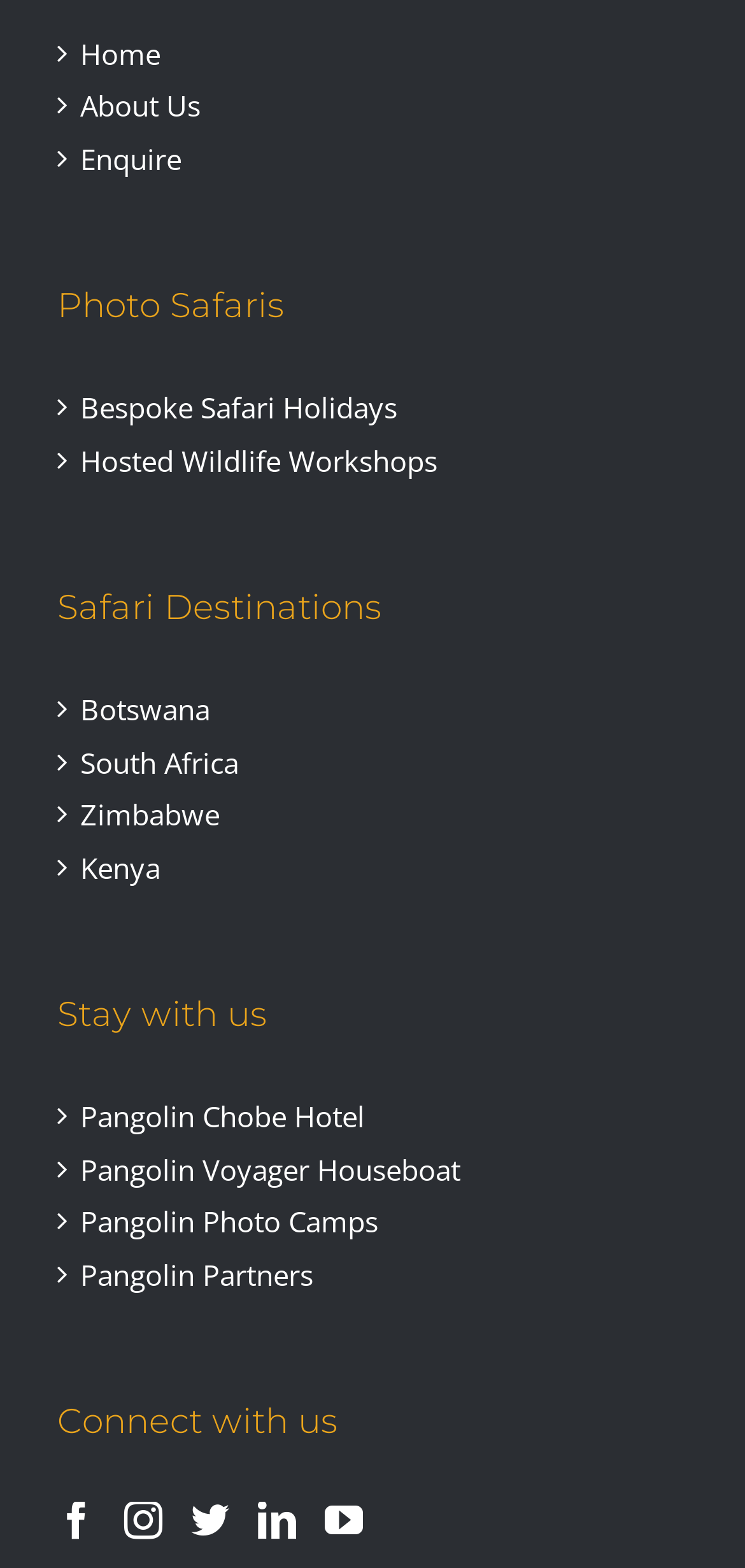What is the theme of the photo safaris?
Answer with a single word or phrase by referring to the visual content.

Wildlife